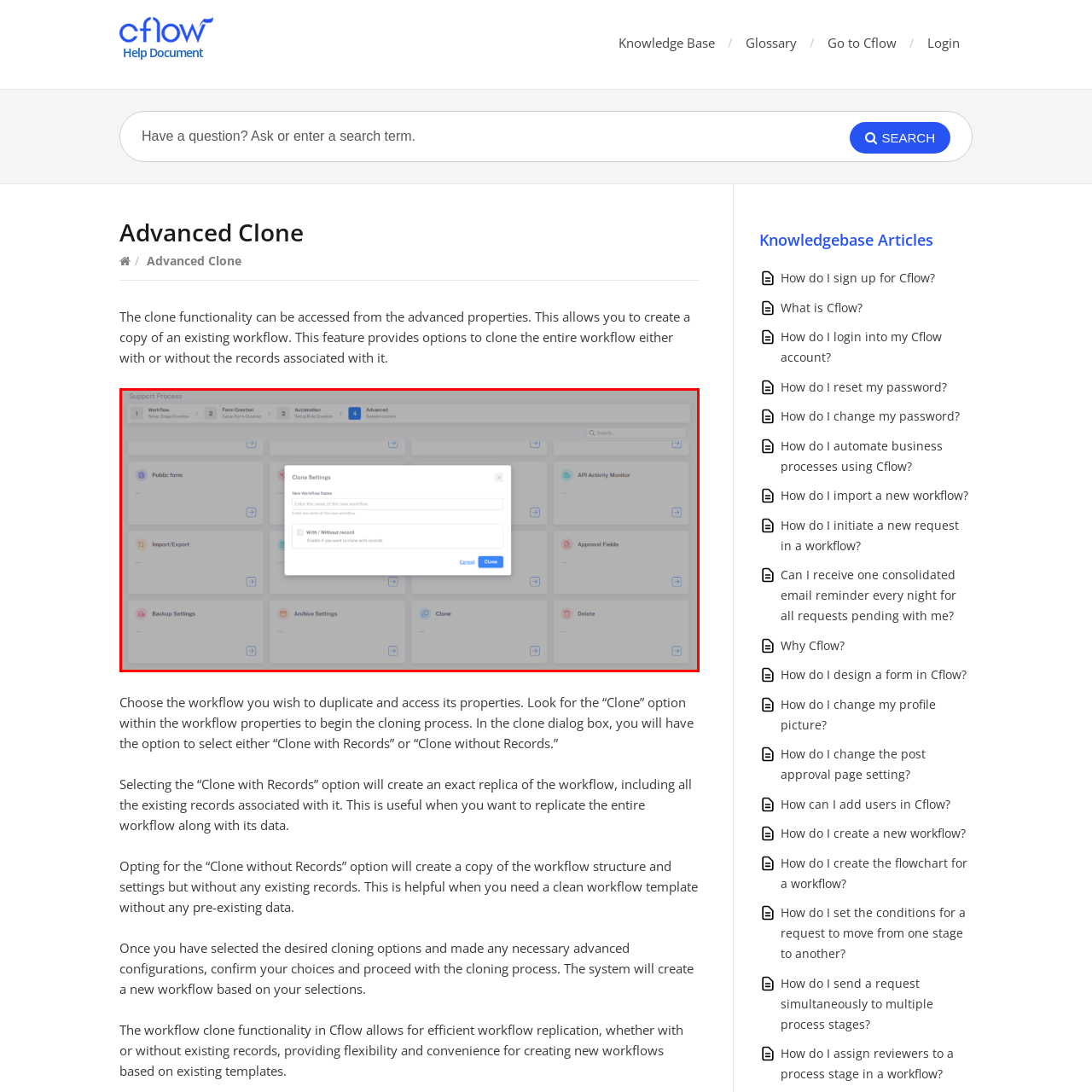What type of format are the workflow settings displayed in?
Observe the image marked by the red bounding box and generate a detailed answer to the question.

The background of the image consists of various workflow settings displayed in a visually distinct and organized manner, which is described as card format. This format contributes to a clean and organized layout that facilitates workflow management.